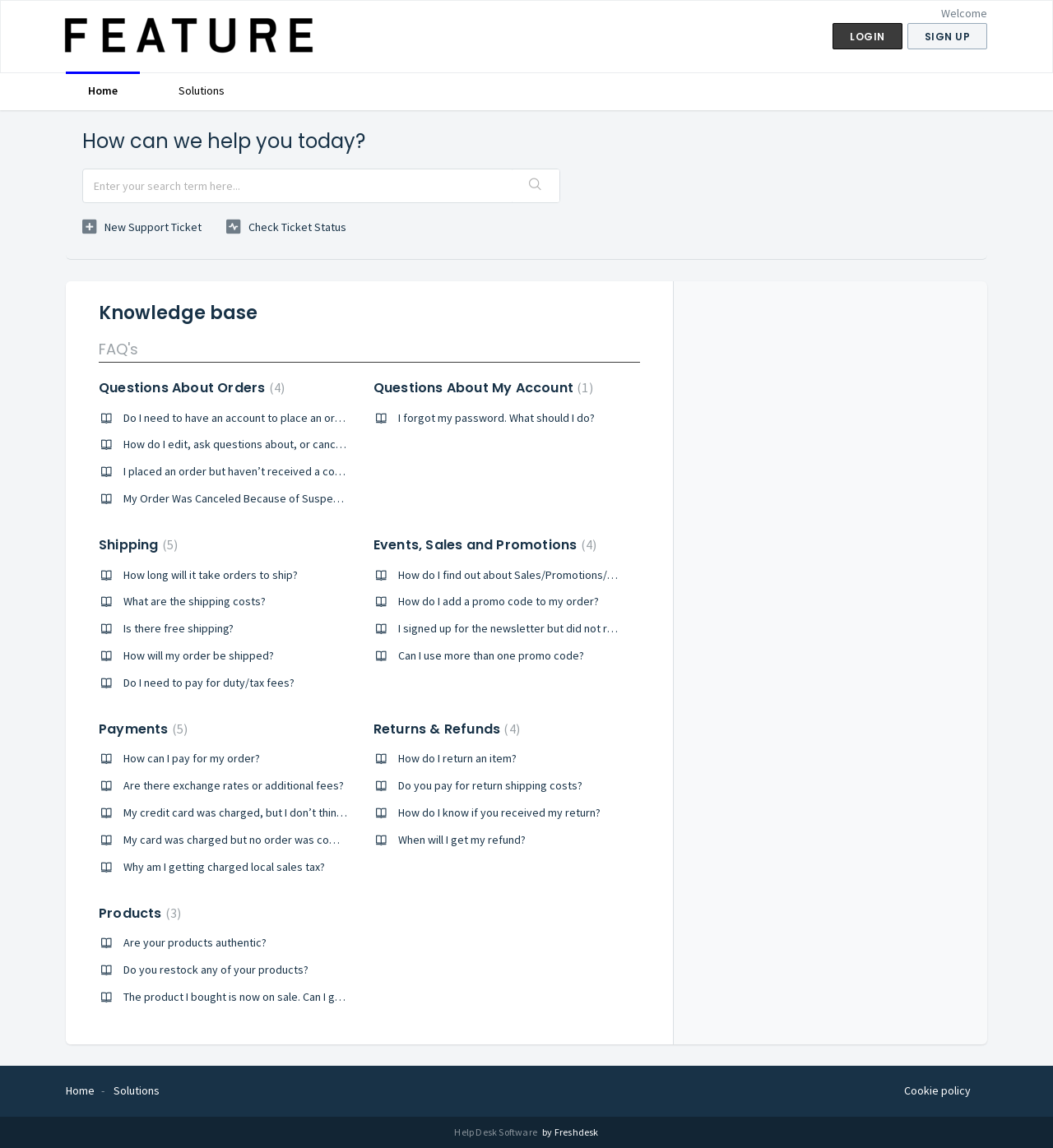Determine the bounding box coordinates of the element's region needed to click to follow the instruction: "Create a new support ticket". Provide these coordinates as four float numbers between 0 and 1, formatted as [left, top, right, bottom].

[0.078, 0.186, 0.191, 0.21]